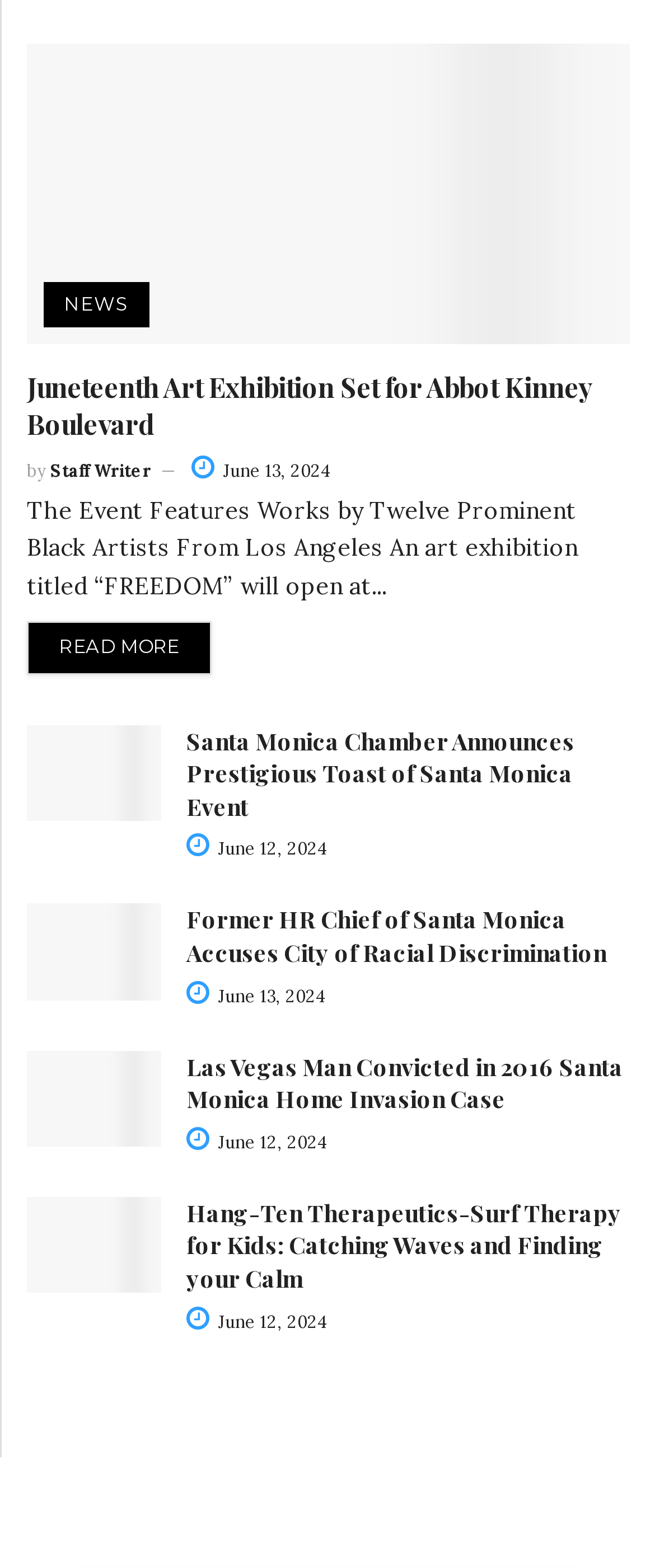Determine the bounding box coordinates of the element that should be clicked to execute the following command: "View Santa Monica Chamber Announces Prestigious Toast of Santa Monica Event".

[0.041, 0.462, 0.246, 0.523]